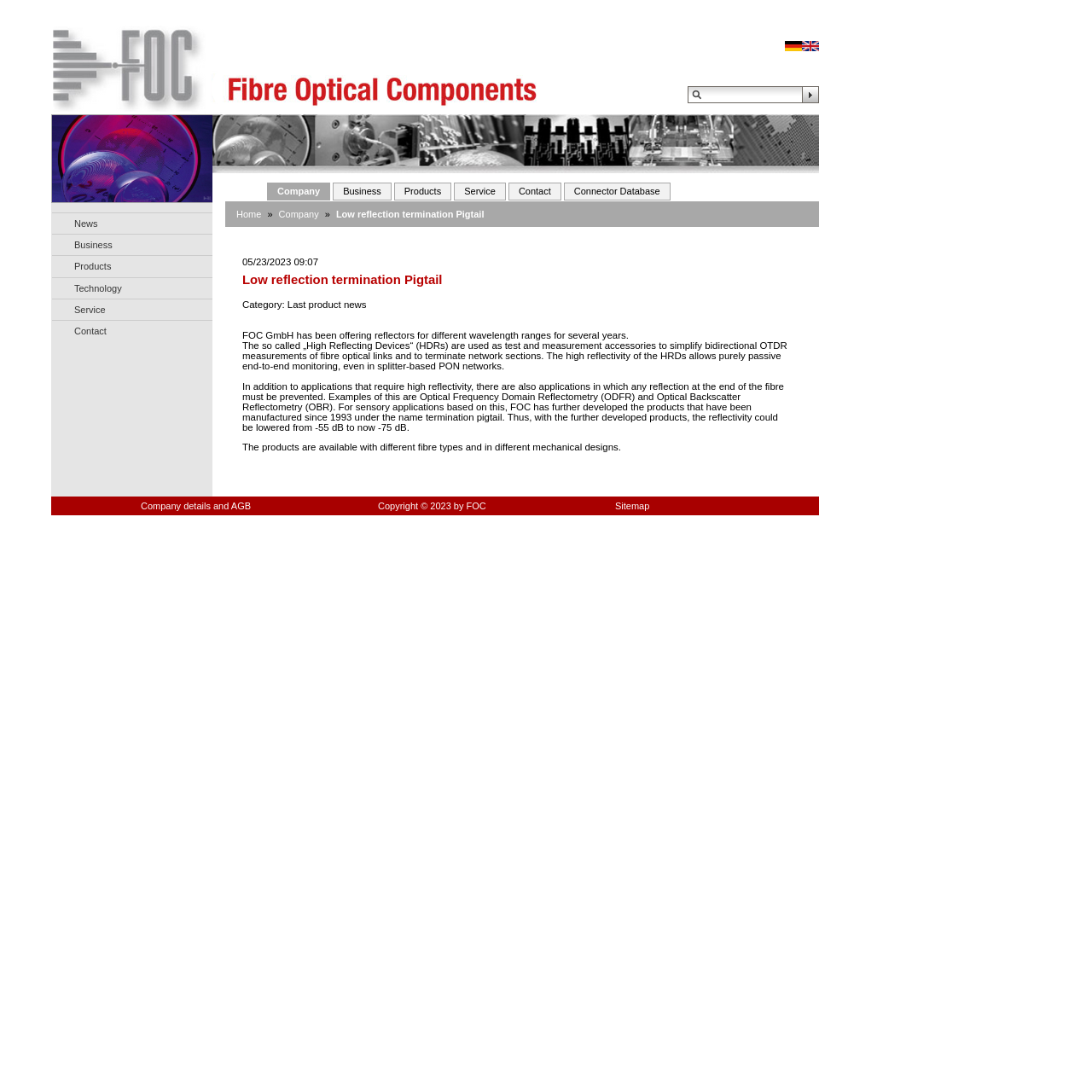Illustrate the webpage thoroughly, mentioning all important details.

The webpage is about FOC-fibre optical components GmbH, a company that specializes in fibre optical components. At the top left corner, there is a company logo image. Below the logo, there is a navigation menu with links to "Home", "Unternehmen" (German for "Company"), and "Company". Each link has a corresponding image.

To the right of the navigation menu, there is a search bar with a textbox and a "Search" button. Below the search bar, there are several links to different sections of the website, including "Company", "Business", "Products", "Service", "Contact", and "Connector Database".

On the left side of the page, there is a vertical menu with links to "News", "Business", "Products", "Technology", "Service", and "Contact". Below this menu, there is a section with a heading "Low reflection termination Pigtail" and a brief description of the product. The section also includes a date "05/23/2023 09:07" and a category label "Last product news".

The main content of the page is a detailed description of the product, including its features and applications. The text is divided into several paragraphs, with headings and subheadings. There are also links to "Company details", "AGB" (German for "Terms and Conditions"), "Copyright © 2023 by FOC", and "Sitemap" at the bottom of the page.